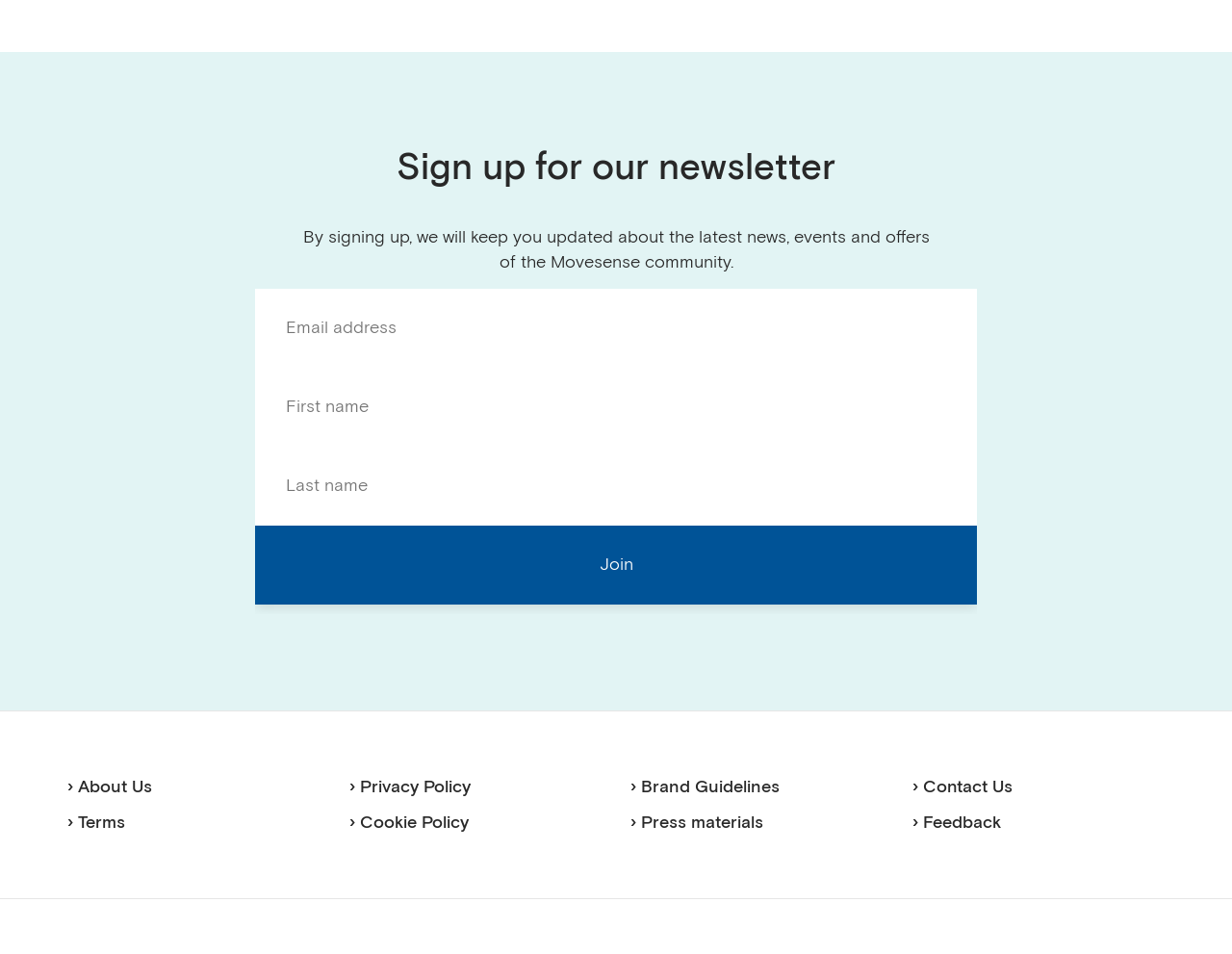Pinpoint the bounding box coordinates of the area that must be clicked to complete this instruction: "Enter last name".

[0.207, 0.468, 0.793, 0.551]